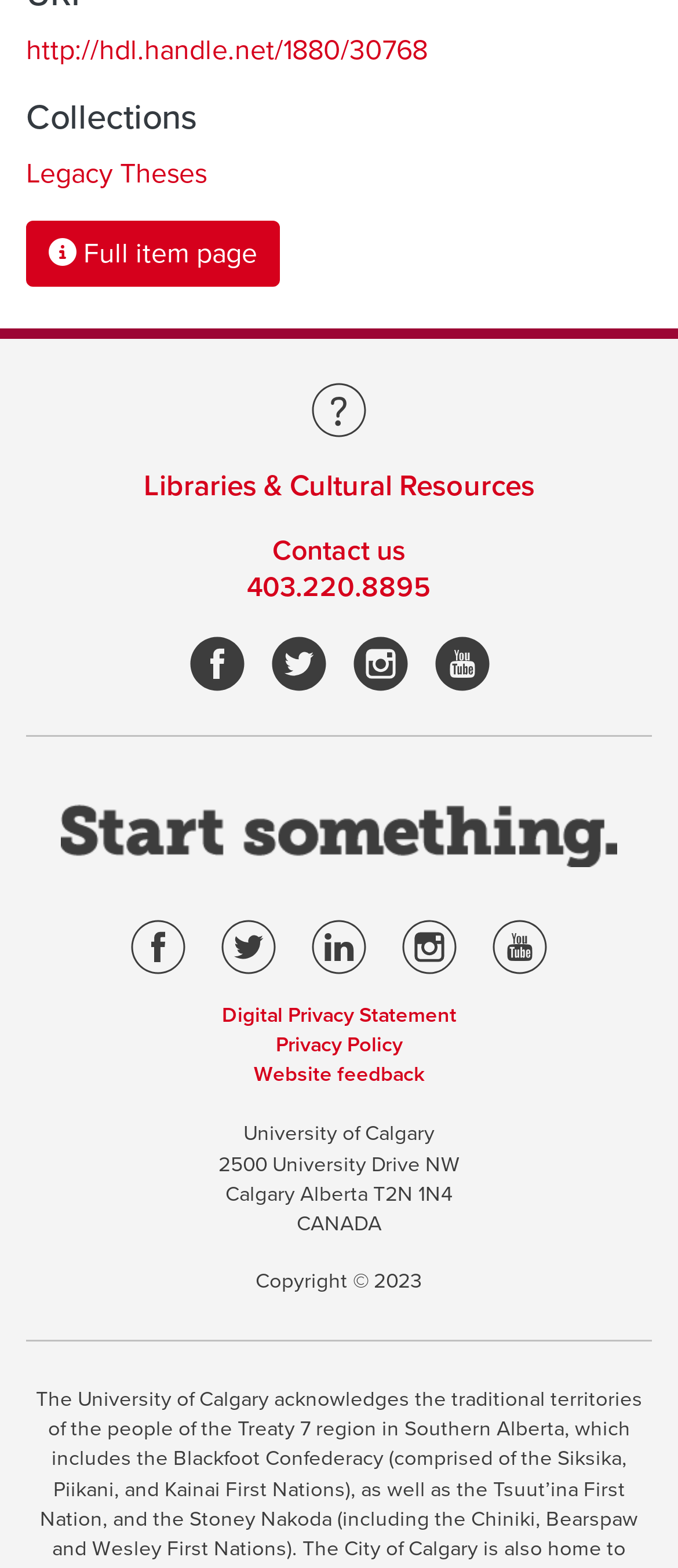Identify the bounding box coordinates of the area that should be clicked in order to complete the given instruction: "Contact us by phone". The bounding box coordinates should be four float numbers between 0 and 1, i.e., [left, top, right, bottom].

[0.038, 0.365, 0.962, 0.383]